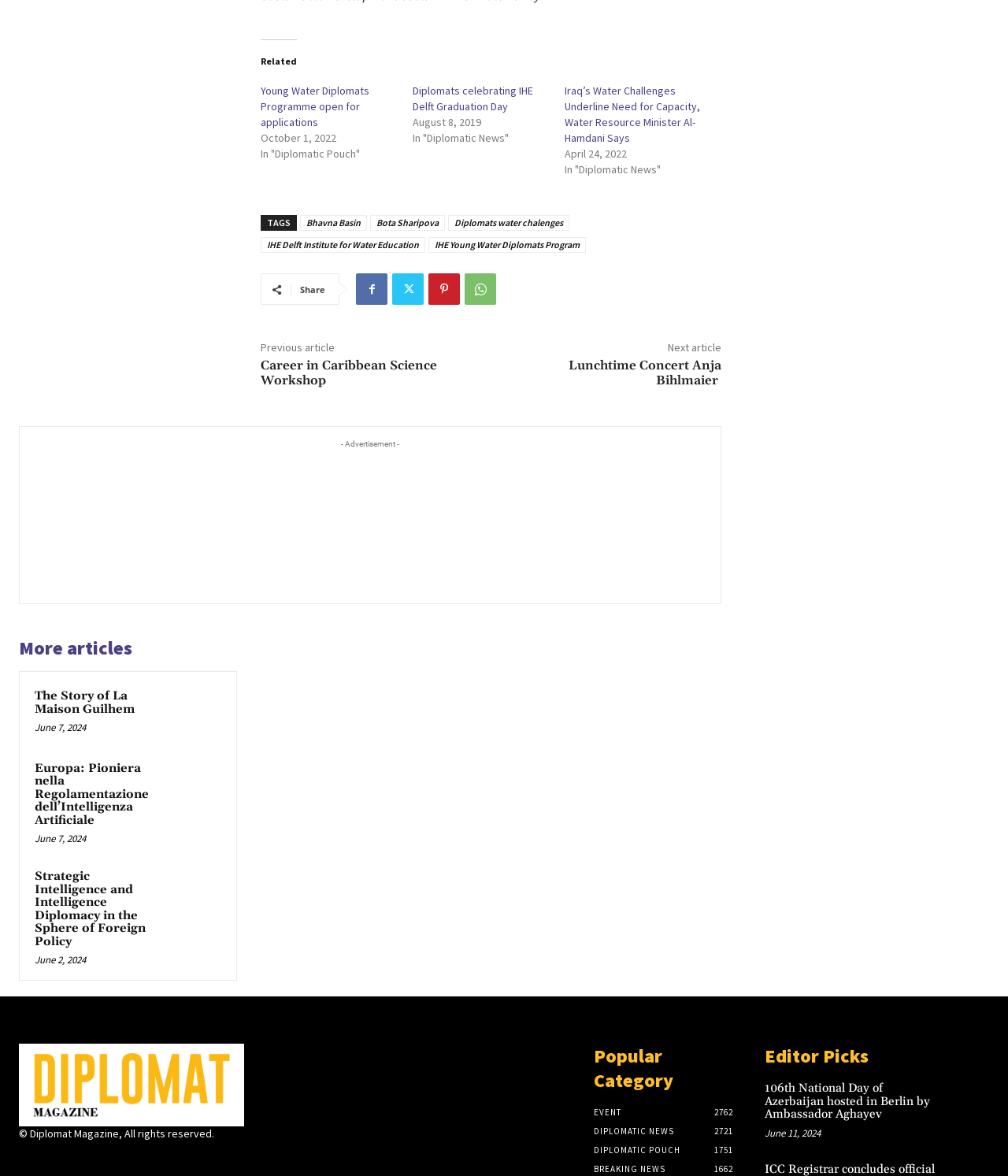Please specify the bounding box coordinates of the region to click in order to perform the following instruction: "Share the article".

[0.298, 0.241, 0.323, 0.251]